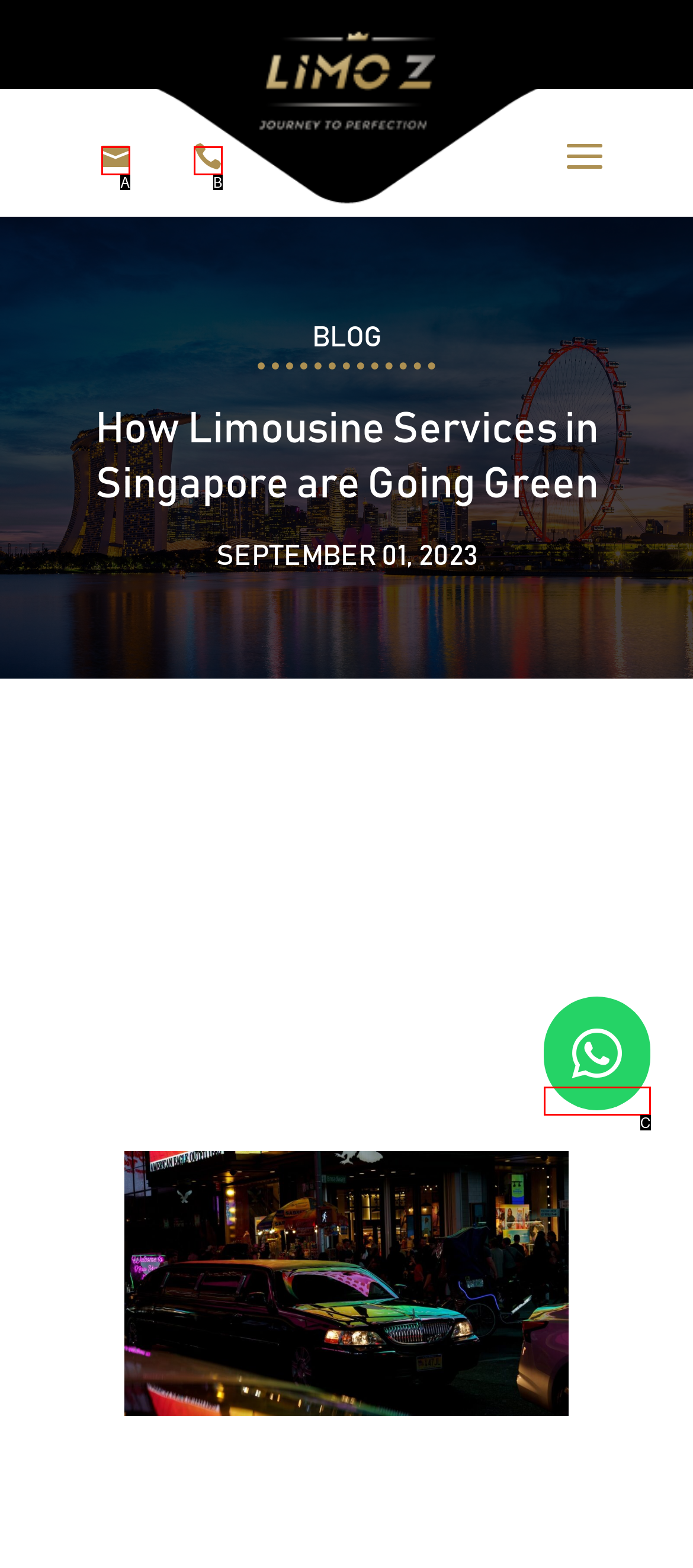Match the HTML element to the description: . Answer with the letter of the correct option from the provided choices.

B